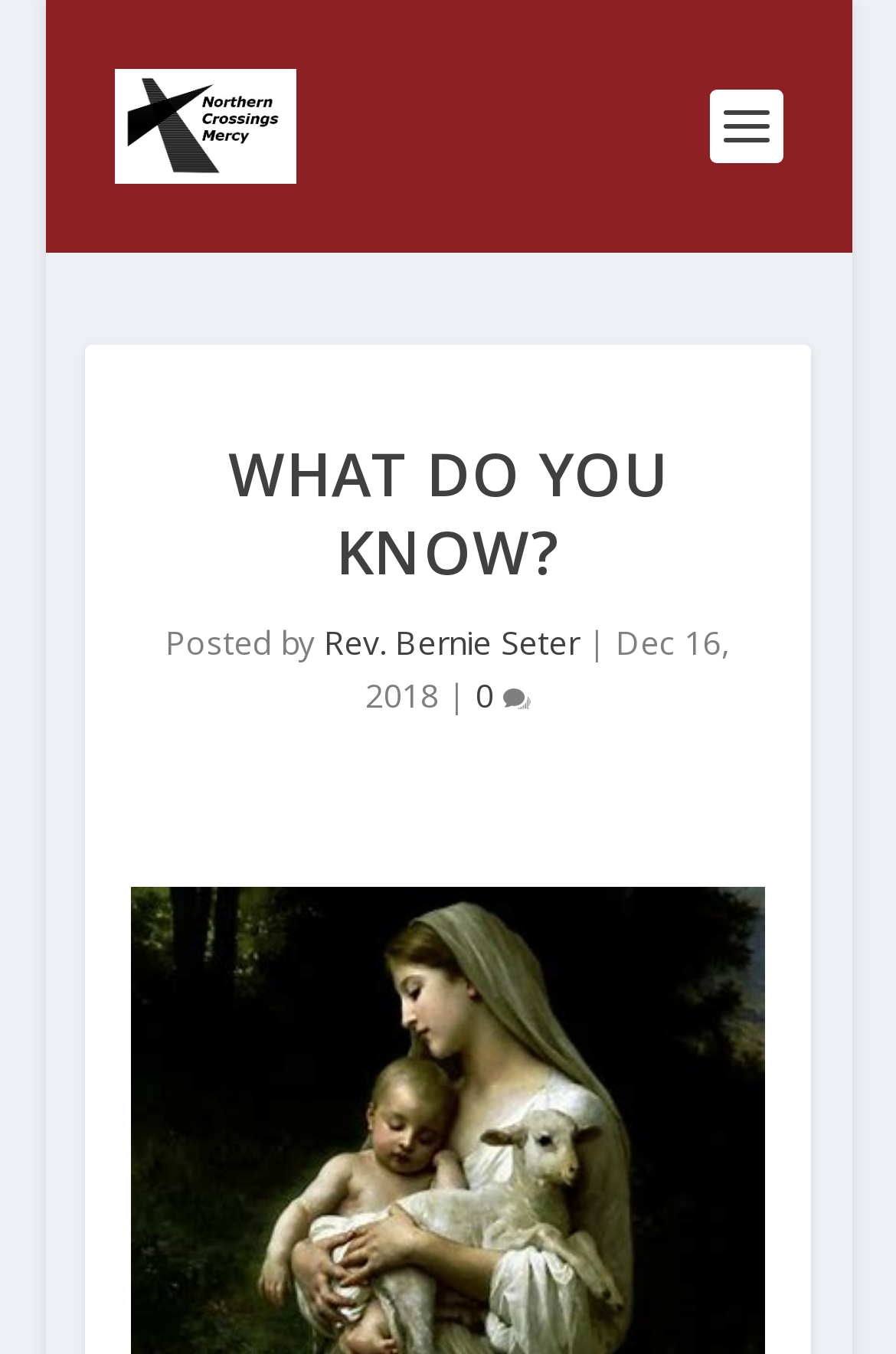What is the category or topic of this article?
Please give a detailed and elaborate answer to the question.

Although the webpage provides the title 'WHAT DO YOU KNOW?' and the author's name, it does not explicitly mention the category or topic of the article, so it is unknown.